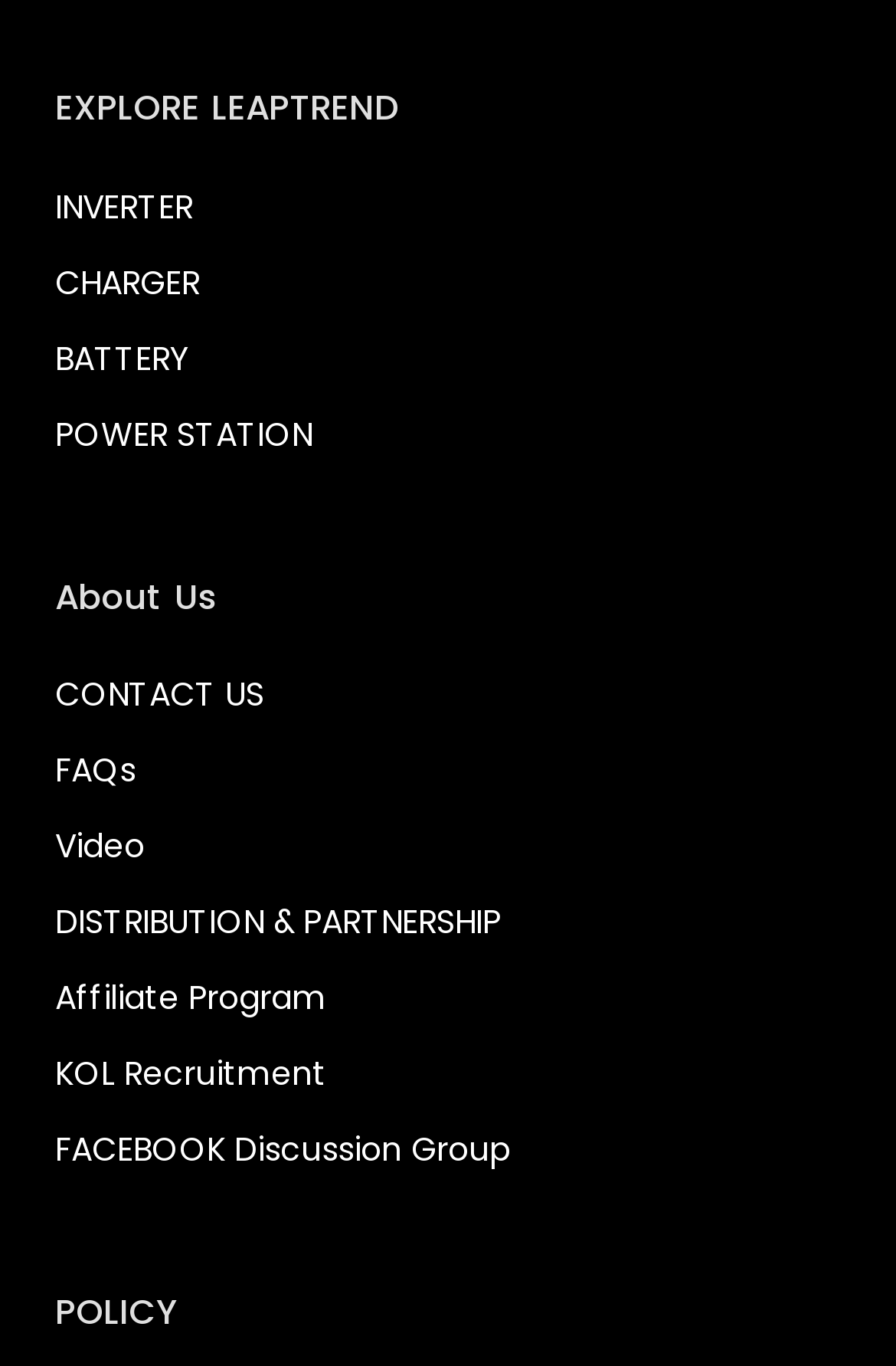What is the first link under 'POLICY'?
Please provide a single word or phrase as your answer based on the screenshot.

None